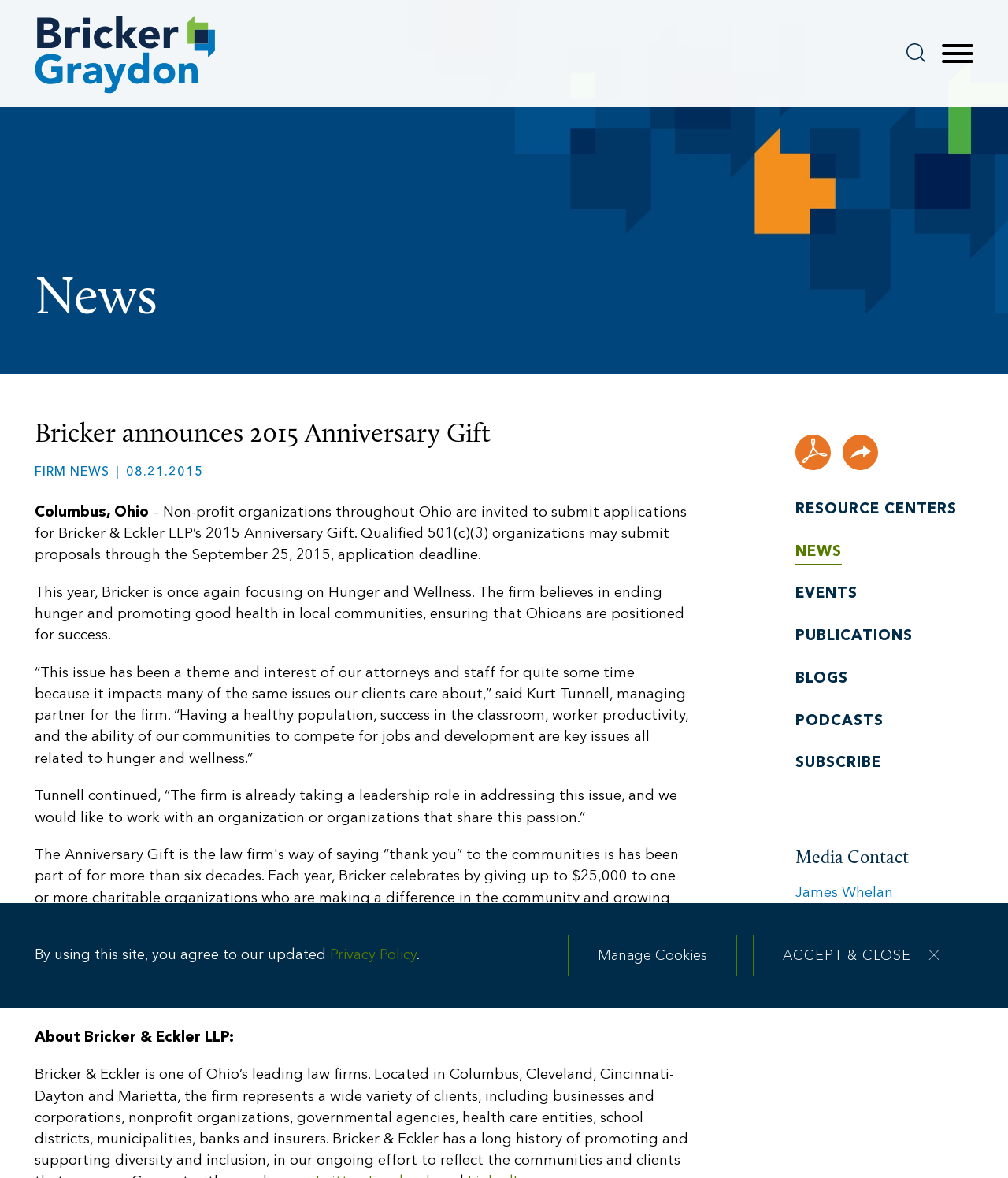Generate a thorough caption detailing the webpage content.

The webpage is about Bricker & Eckler LLP's 2015 Anniversary Gift, a charitable initiative for non-profit organizations in Ohio. At the top left, there is a logo of Bricker Graydon LLP, accompanied by a link to the main content and main menu. On the top right, there is a search bar with a magnifying glass icon.

Below the logo, there is a decorative image spanning the entire width of the page. Underneath, there is a navigation section with links to various resources, including PDF, share, resource centers, news, events, publications, blogs, podcasts, and subscribe.

The main content of the page is divided into two sections. On the left, there is a heading that reads "Bricker announces 2015 Anniversary Gift" followed by a series of paragraphs describing the initiative. The text explains that non-profit organizations in Ohio can apply for the gift, which focuses on hunger and wellness. There are quotes from the managing partner of the firm, Kurt Tunnell, discussing the importance of addressing hunger and wellness in local communities.

On the right, there is a section with a heading "Media Contact" that provides contact information for James Whelan, including an email address and phone number. Below this section, there is a dialog box with a cookie policy message, which includes a link to the privacy policy and buttons to manage cookies and accept the policy.

Throughout the page, there are several images, including a PDF icon, a share icon, and an email icon. The overall layout is organized, with clear headings and concise text.